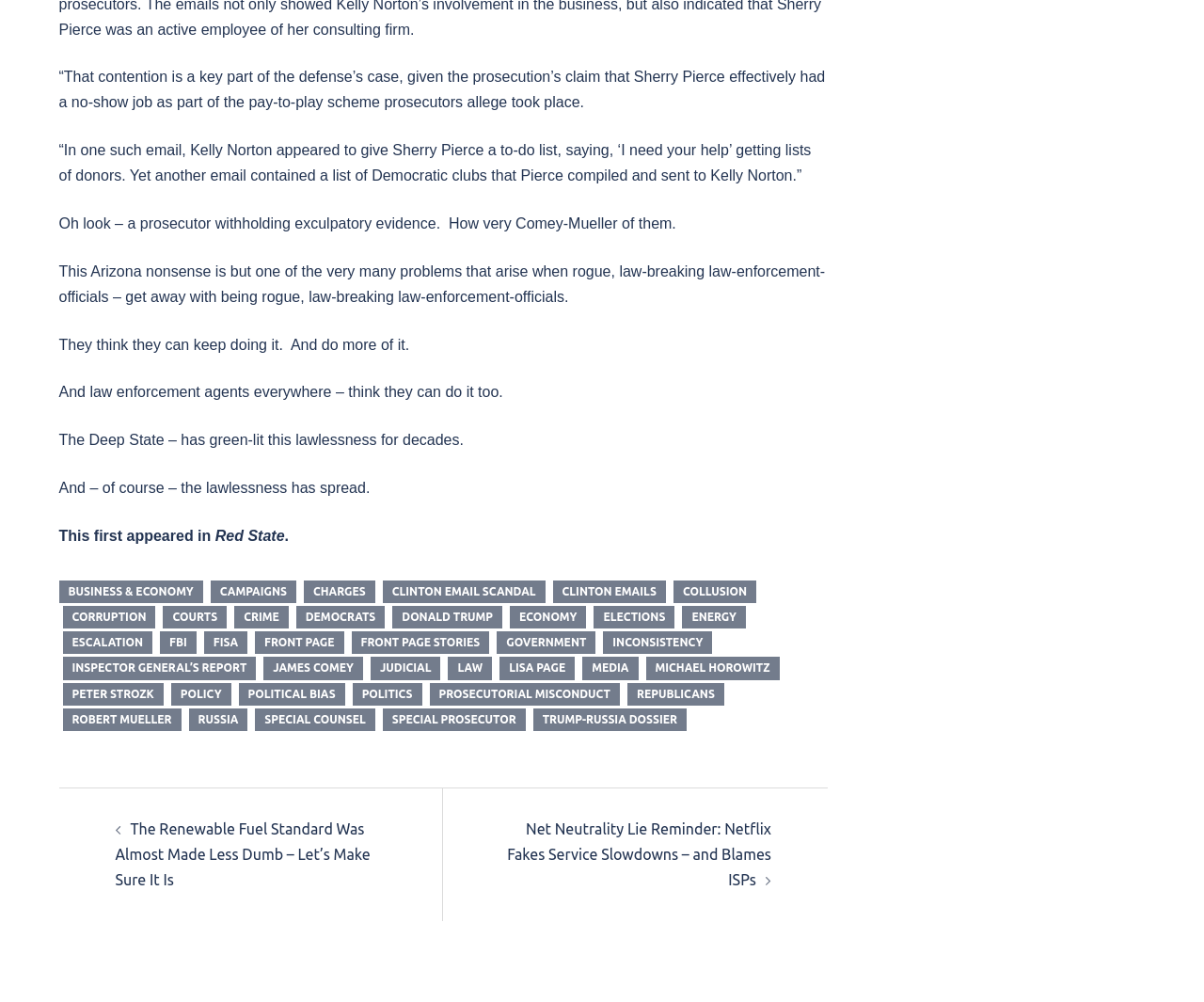What is the name of the website?
Answer the question with just one word or phrase using the image.

Red State